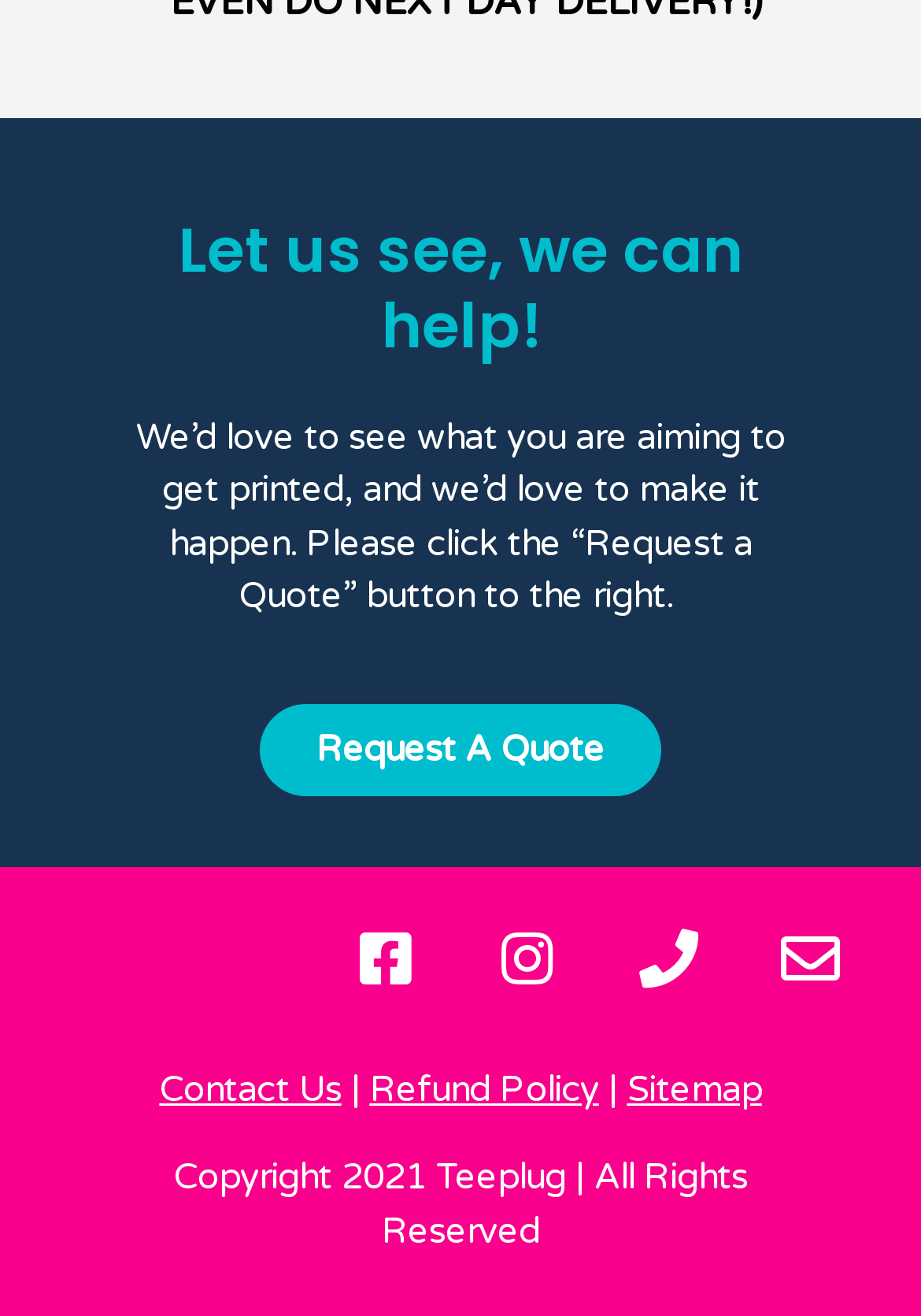Identify the bounding box coordinates of the element to click to follow this instruction: 'View refund policy'. Ensure the coordinates are four float values between 0 and 1, provided as [left, top, right, bottom].

[0.401, 0.812, 0.65, 0.845]